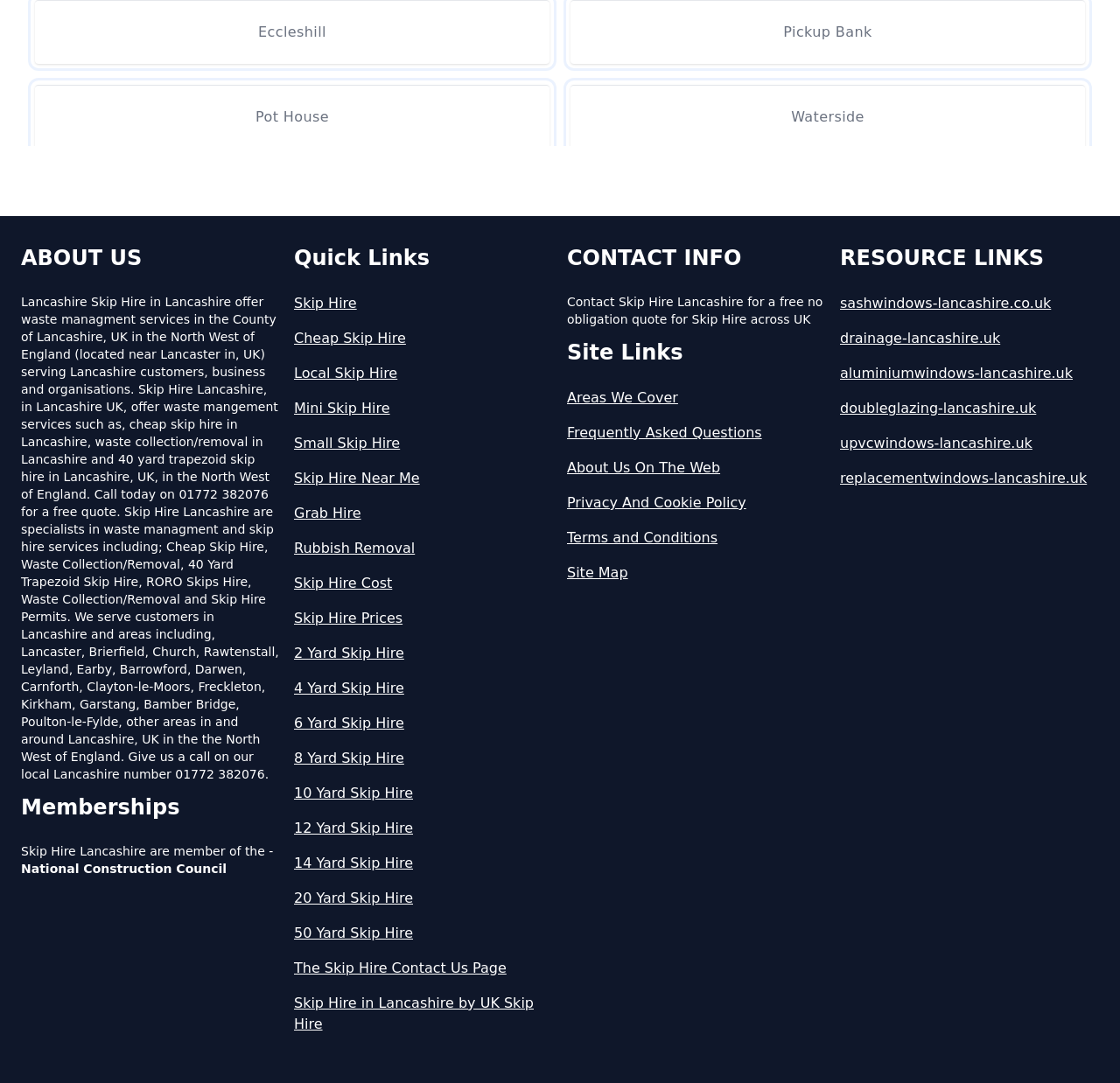Can you look at the image and give a comprehensive answer to the question:
What types of skip hire services are available?

The webpage lists various skip hire services available, including 2 yard skip hire, 4 yard skip hire, 6 yard skip hire, 8 yard skip hire, 10 yard skip hire, 12 yard skip hire, 14 yard skip hire, and 20 yard skip hire, indicating that Skip Hire Lancashire offers a range of skip sizes to cater to different customer needs.